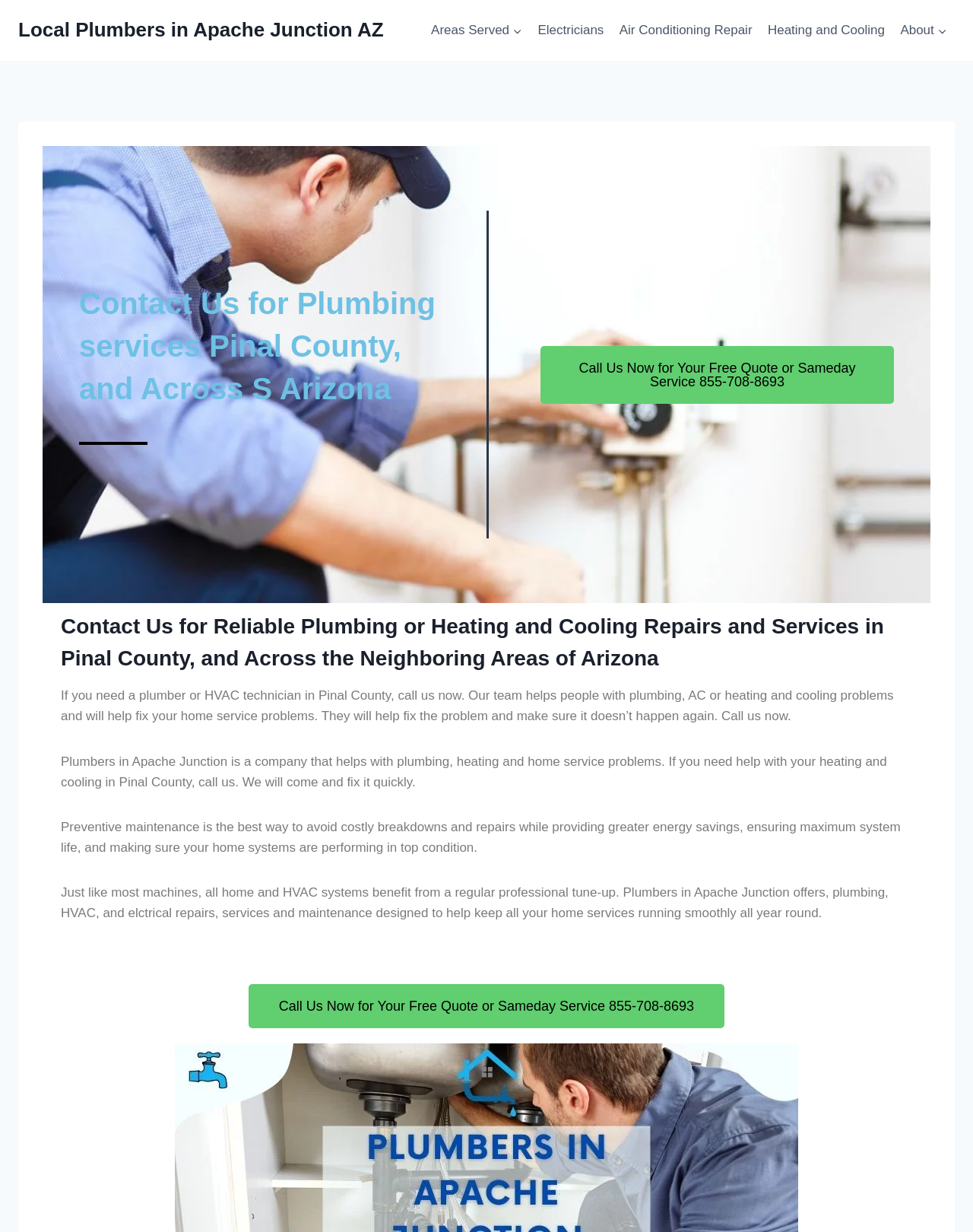Can you identify the bounding box coordinates of the clickable region needed to carry out this instruction: 'Click on Call Us Now for Your Free Quote or Sameday Service'? The coordinates should be four float numbers within the range of 0 to 1, stated as [left, top, right, bottom].

[0.555, 0.281, 0.919, 0.328]